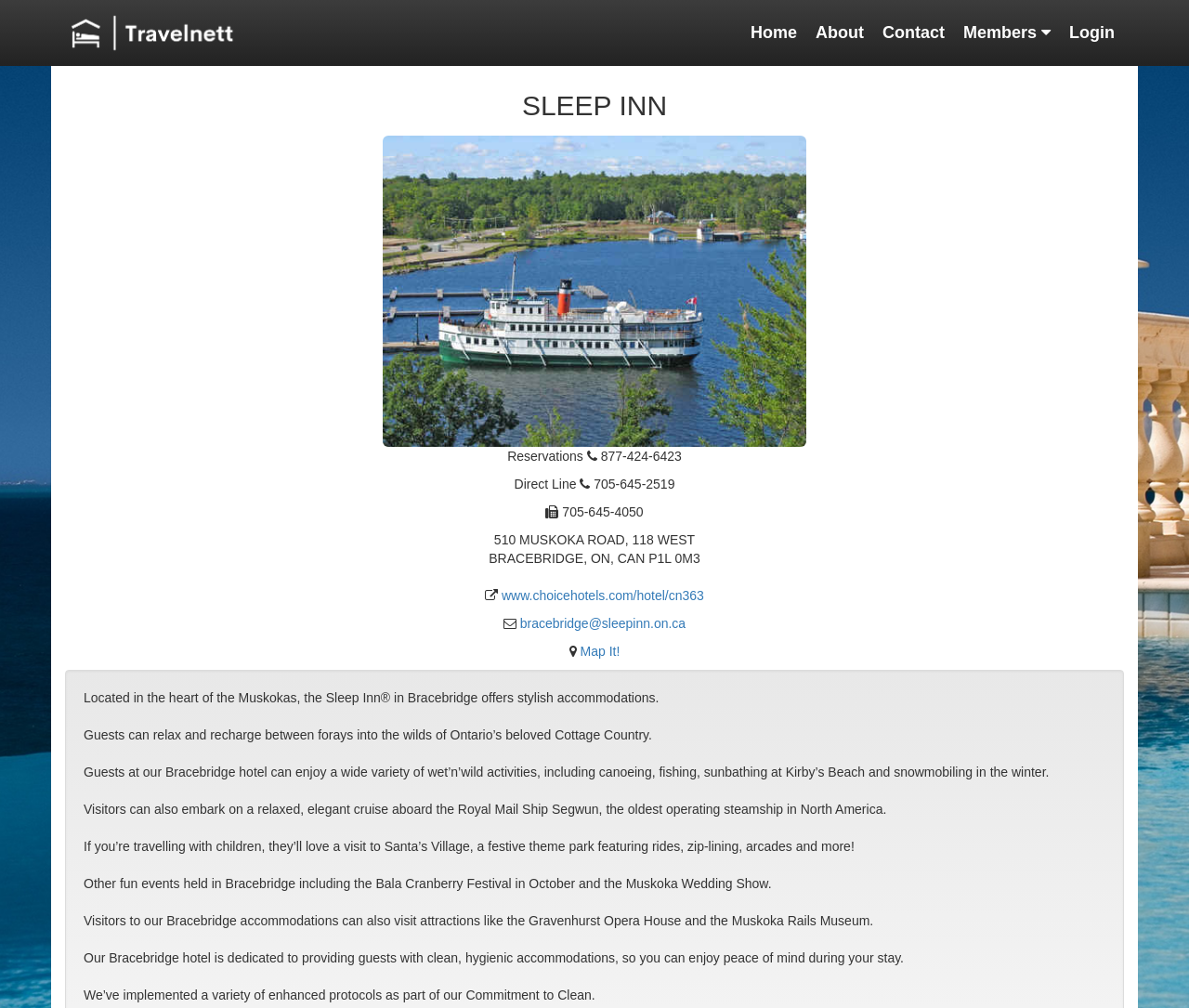Find the bounding box coordinates of the area to click in order to follow the instruction: "visit hotel website".

[0.422, 0.583, 0.592, 0.598]